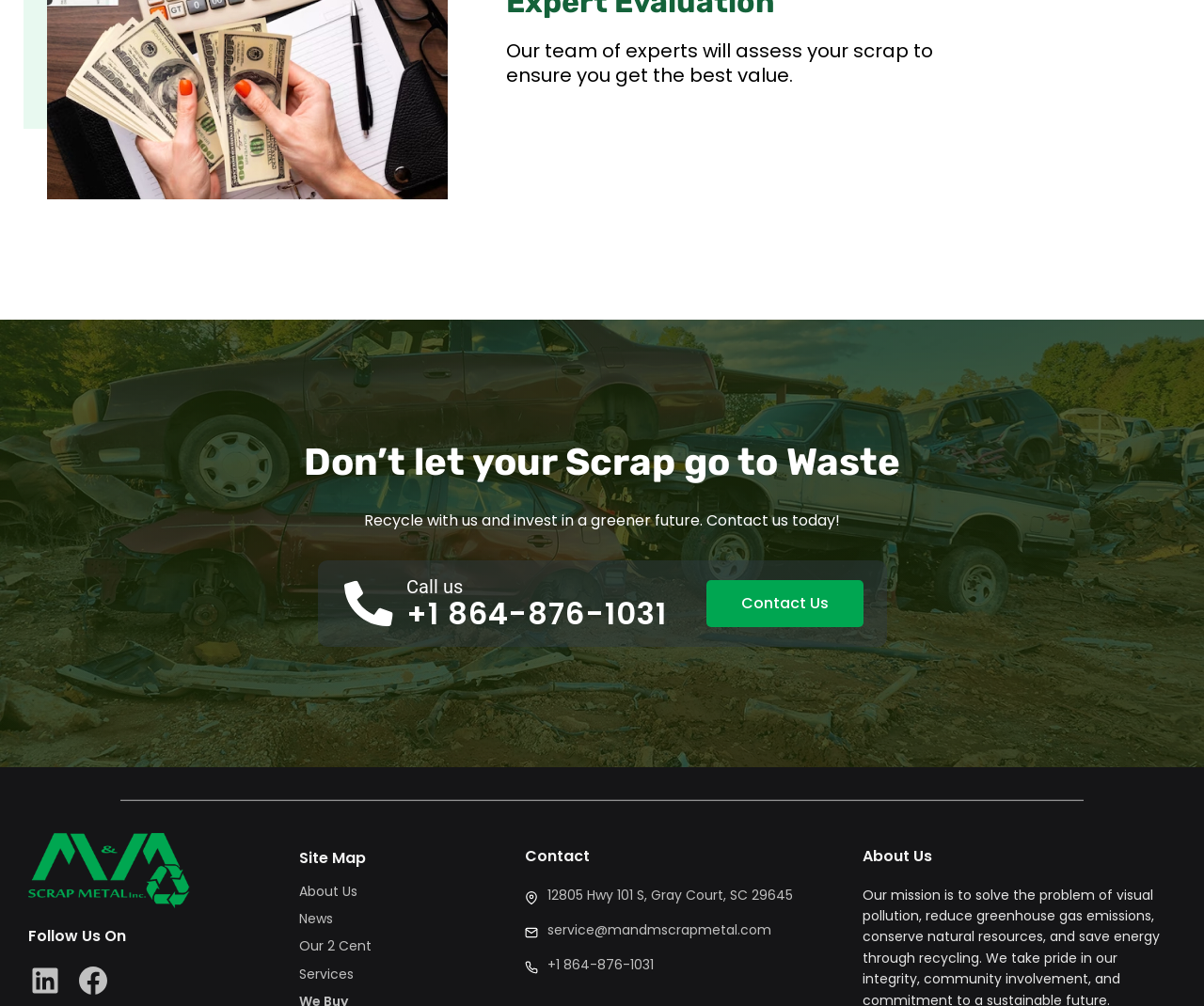Pinpoint the bounding box coordinates of the element to be clicked to execute the instruction: "Read the article by Alfonso Murray".

None